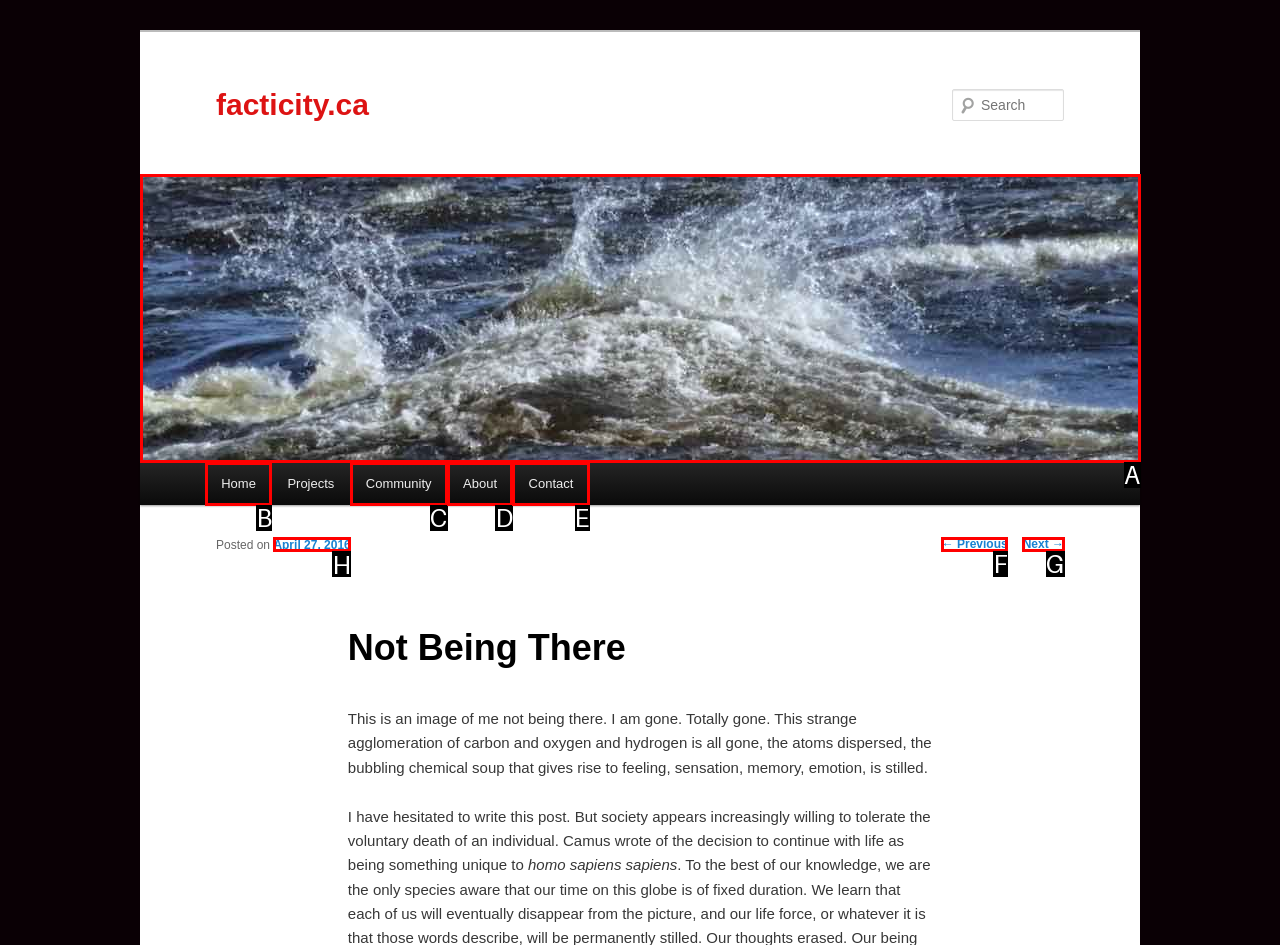Which lettered UI element aligns with this description: April 27, 2016
Provide your answer using the letter from the available choices.

H